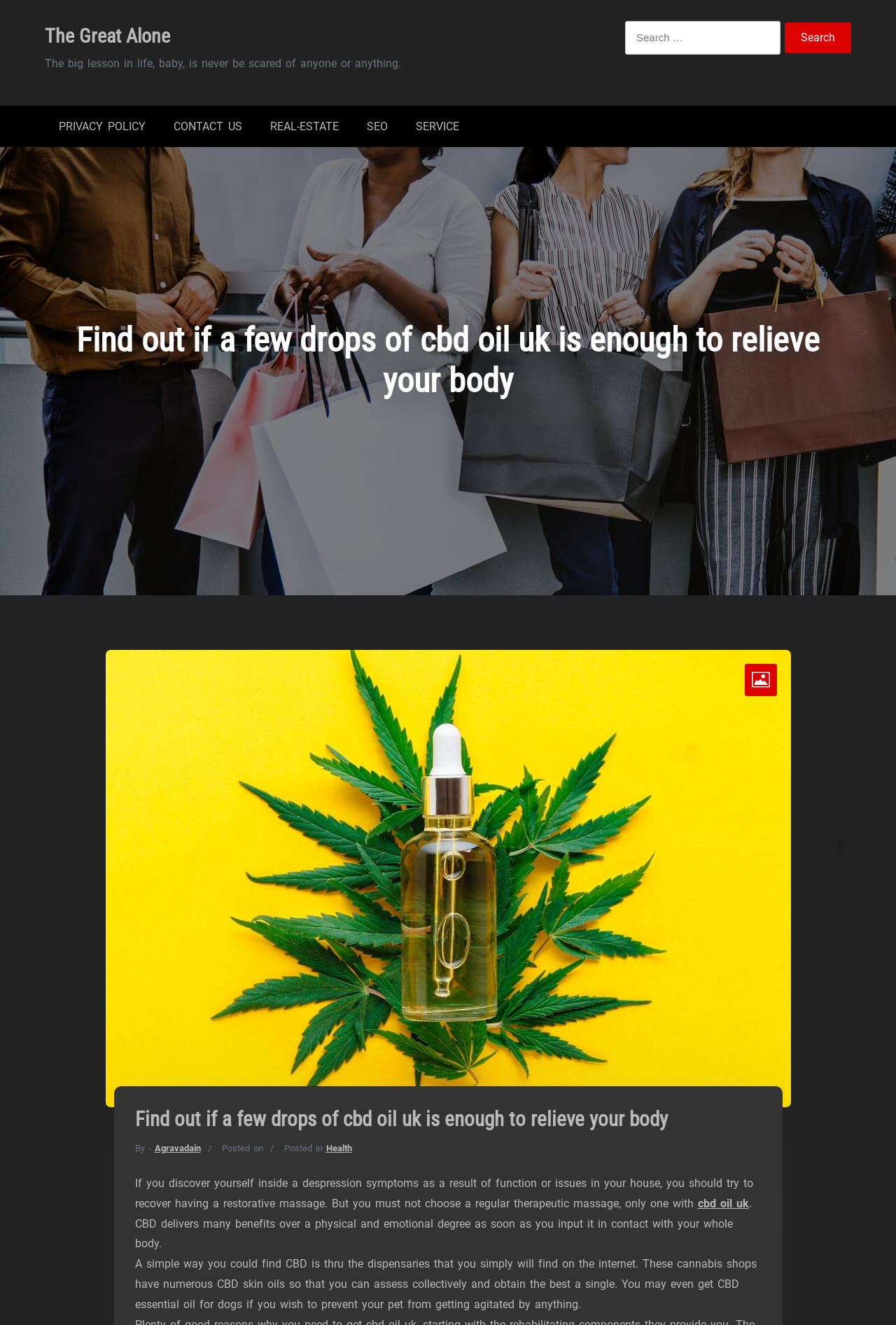Can you find the bounding box coordinates for the element that needs to be clicked to execute this instruction: "Read the article about cbd oil uk"? The coordinates should be given as four float numbers between 0 and 1, i.e., [left, top, right, bottom].

[0.779, 0.903, 0.836, 0.913]